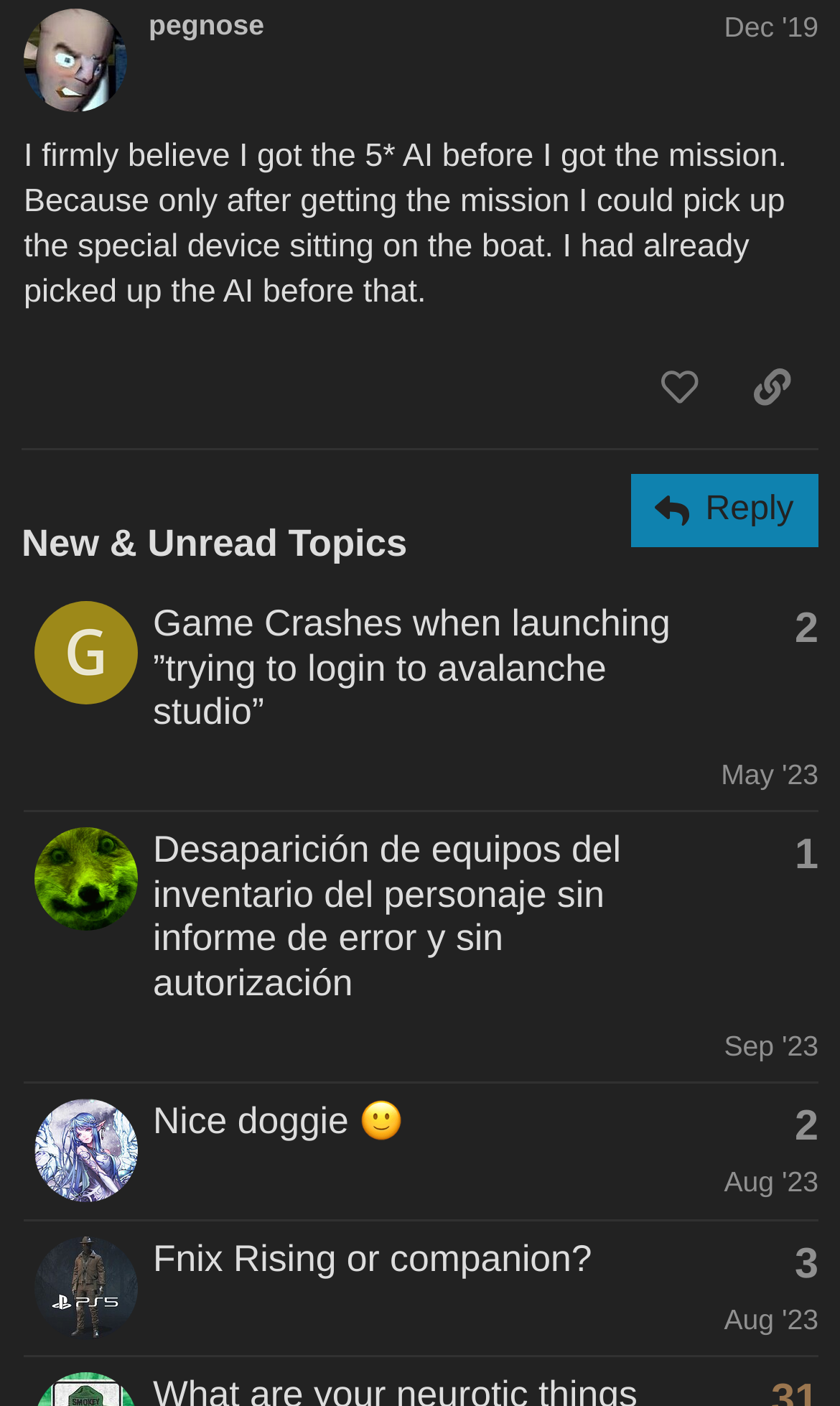Please give a succinct answer using a single word or phrase:
How many replies does the topic 'Desaparición de equipos del inventario del personaje sin informe de error y sin autorización' have?

1